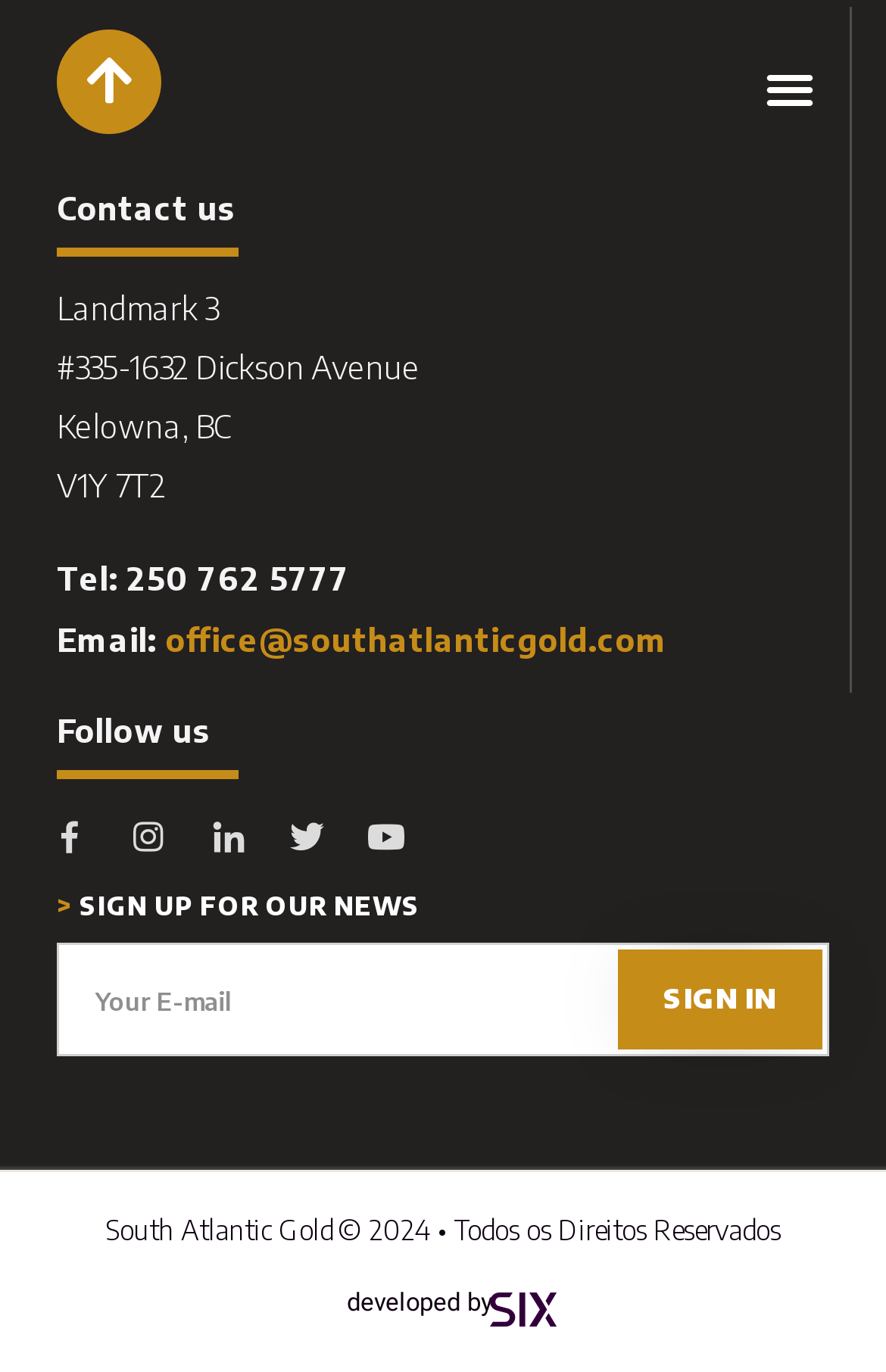What is the company's name?
Based on the image, answer the question with as much detail as possible.

I found the company name by looking at the StaticText element with the text 'South Atlantic Gold' which is located at the coordinates [0.119, 0.885, 0.376, 0.91] in the footer section of the webpage.